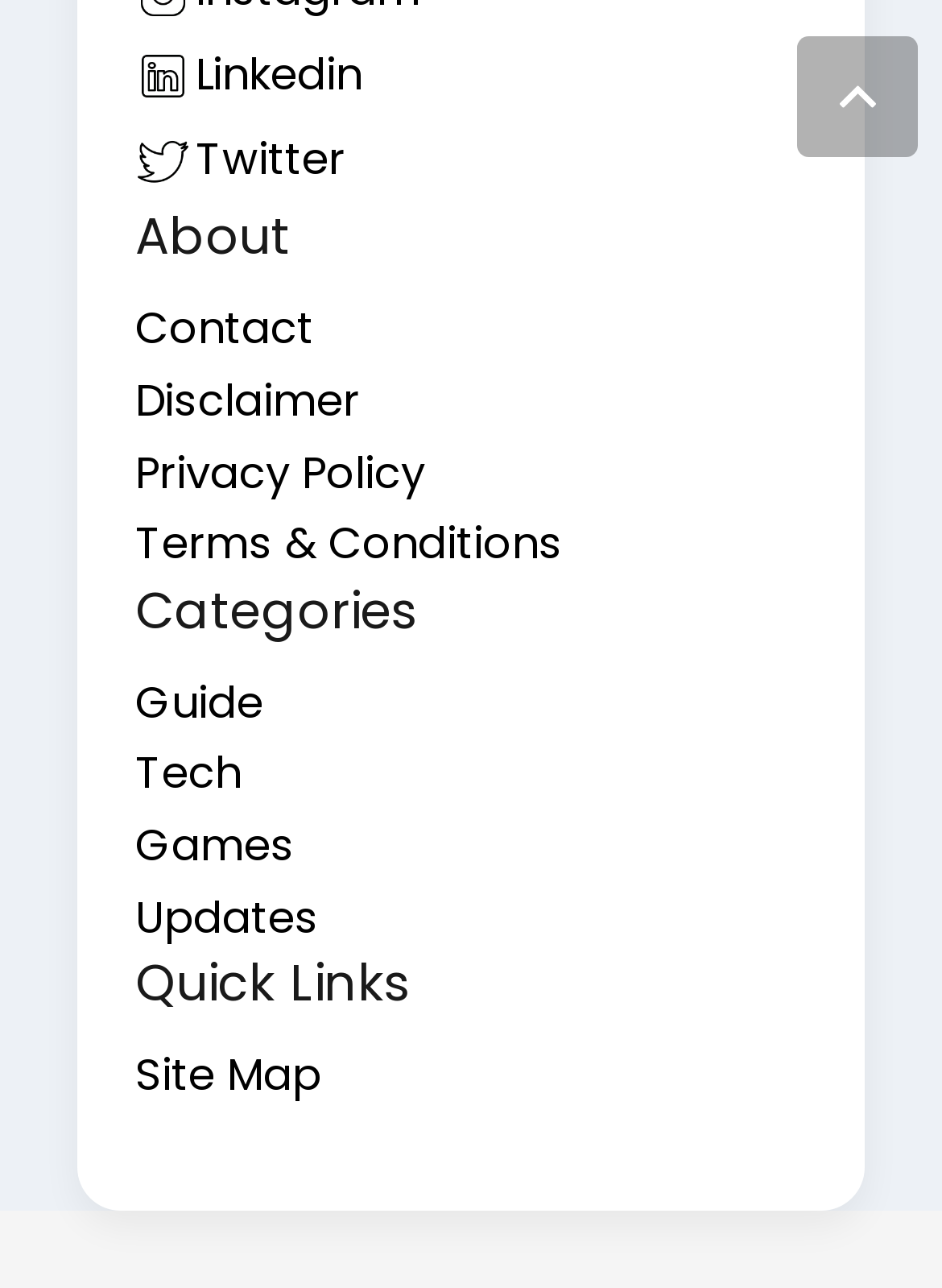Identify the bounding box coordinates of the element that should be clicked to fulfill this task: "Go to Contact page". The coordinates should be provided as four float numbers between 0 and 1, i.e., [left, top, right, bottom].

[0.144, 0.231, 0.333, 0.278]